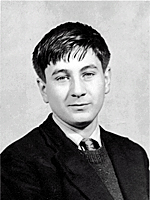What is the color of the boy's blazer?
Could you answer the question with a detailed and thorough explanation?

According to the caption, the boy is dressed in a dark blazer, which indicates that the blazer is of a dark color.